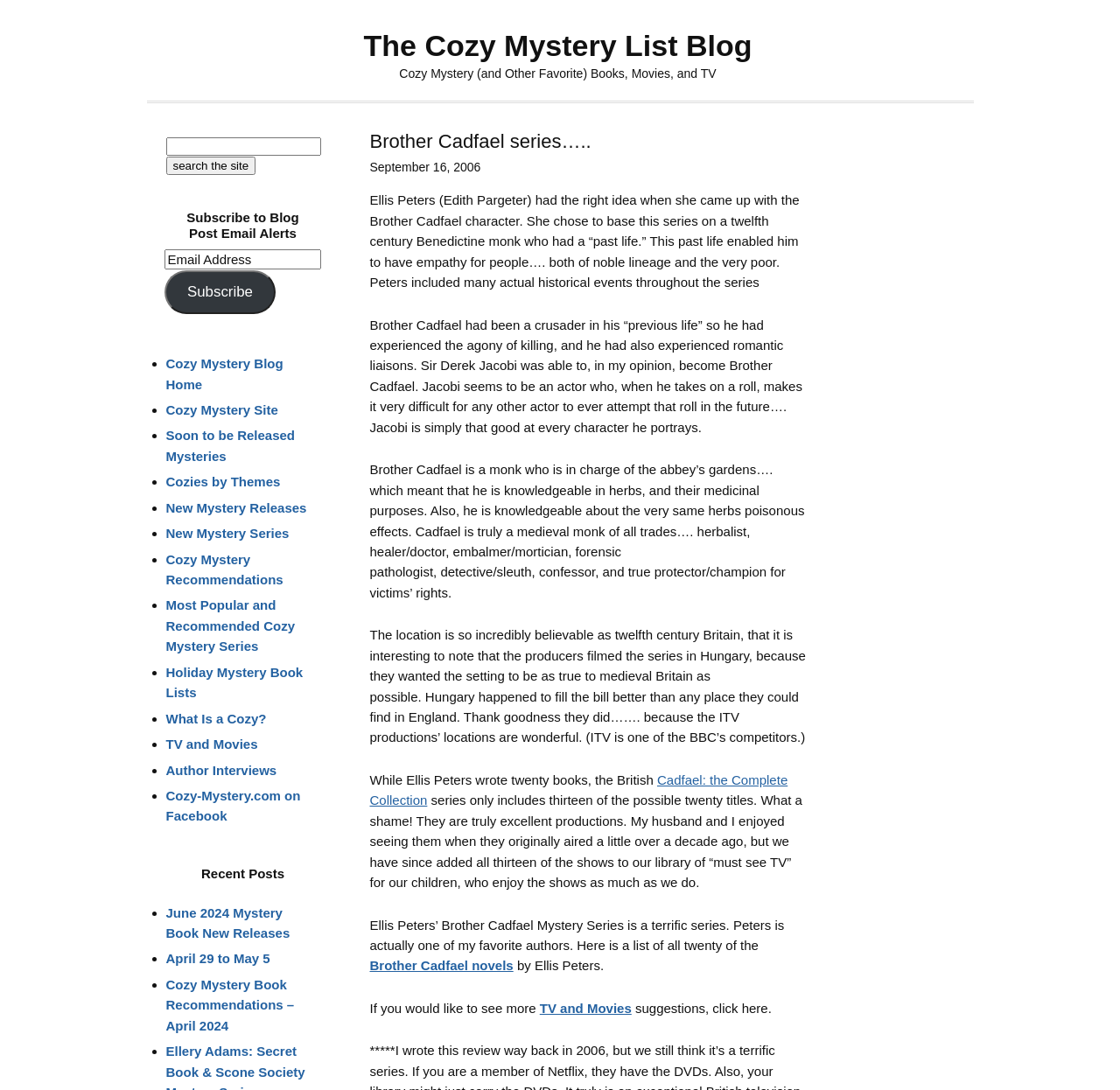Show the bounding box coordinates of the region that should be clicked to follow the instruction: "search the site."

[0.148, 0.126, 0.286, 0.143]